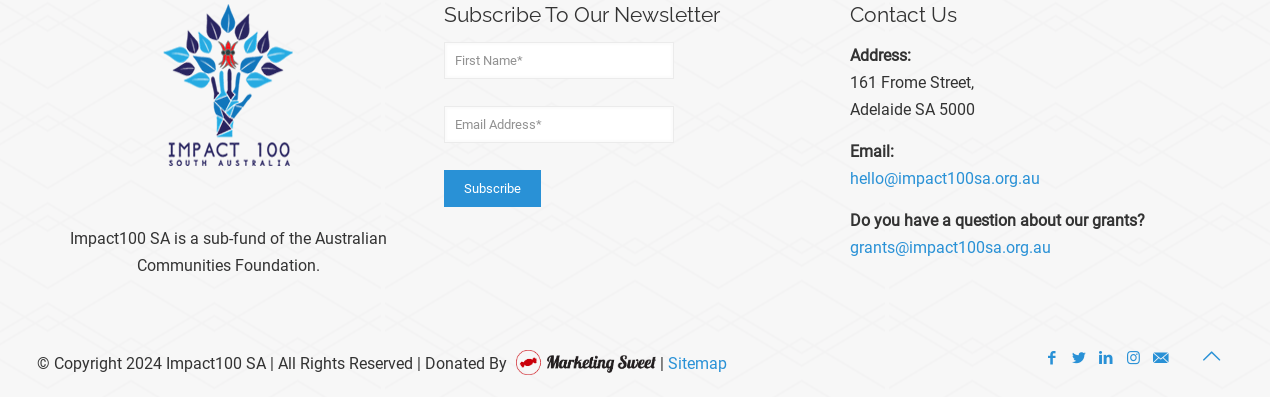Could you provide the bounding box coordinates for the portion of the screen to click to complete this instruction: "View the sitemap"?

[0.522, 0.891, 0.568, 0.939]